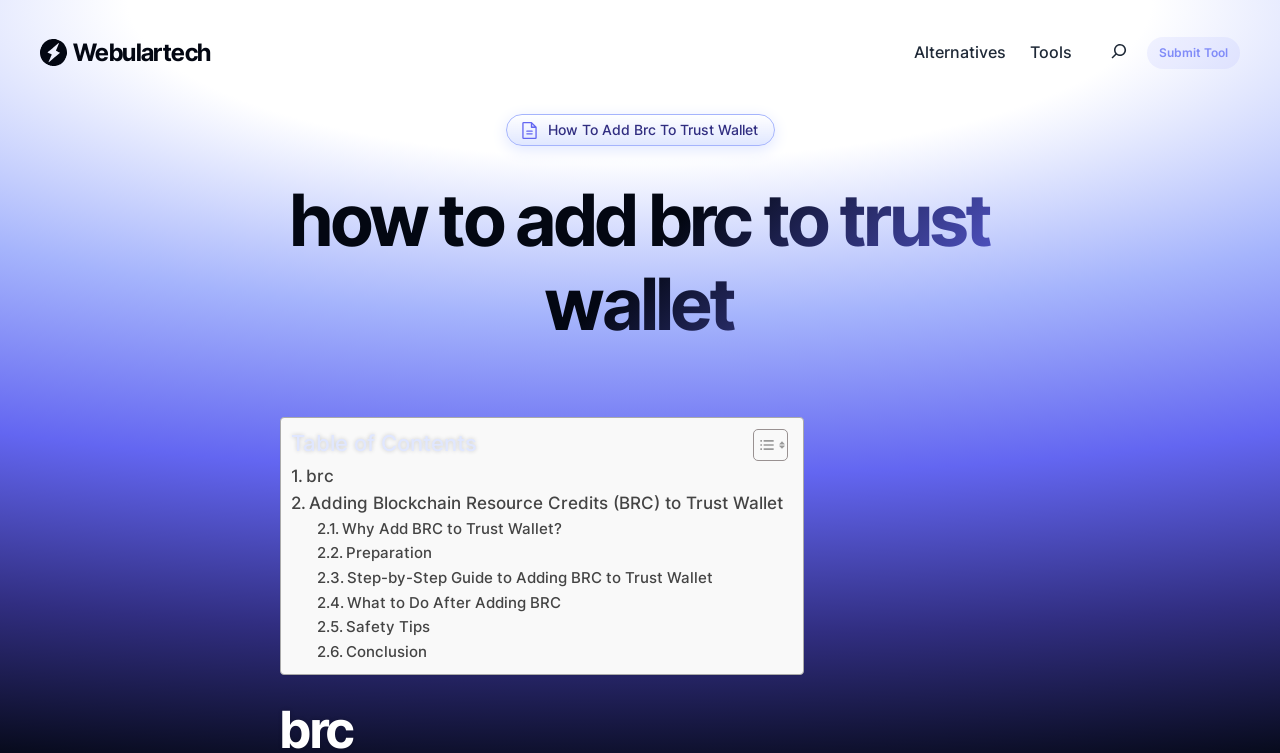Bounding box coordinates are given in the format (top-left x, top-left y, bottom-right x, bottom-right y). All values should be floating point numbers between 0 and 1. Provide the bounding box coordinate for the UI element described as: Submit Tool

[0.896, 0.049, 0.969, 0.091]